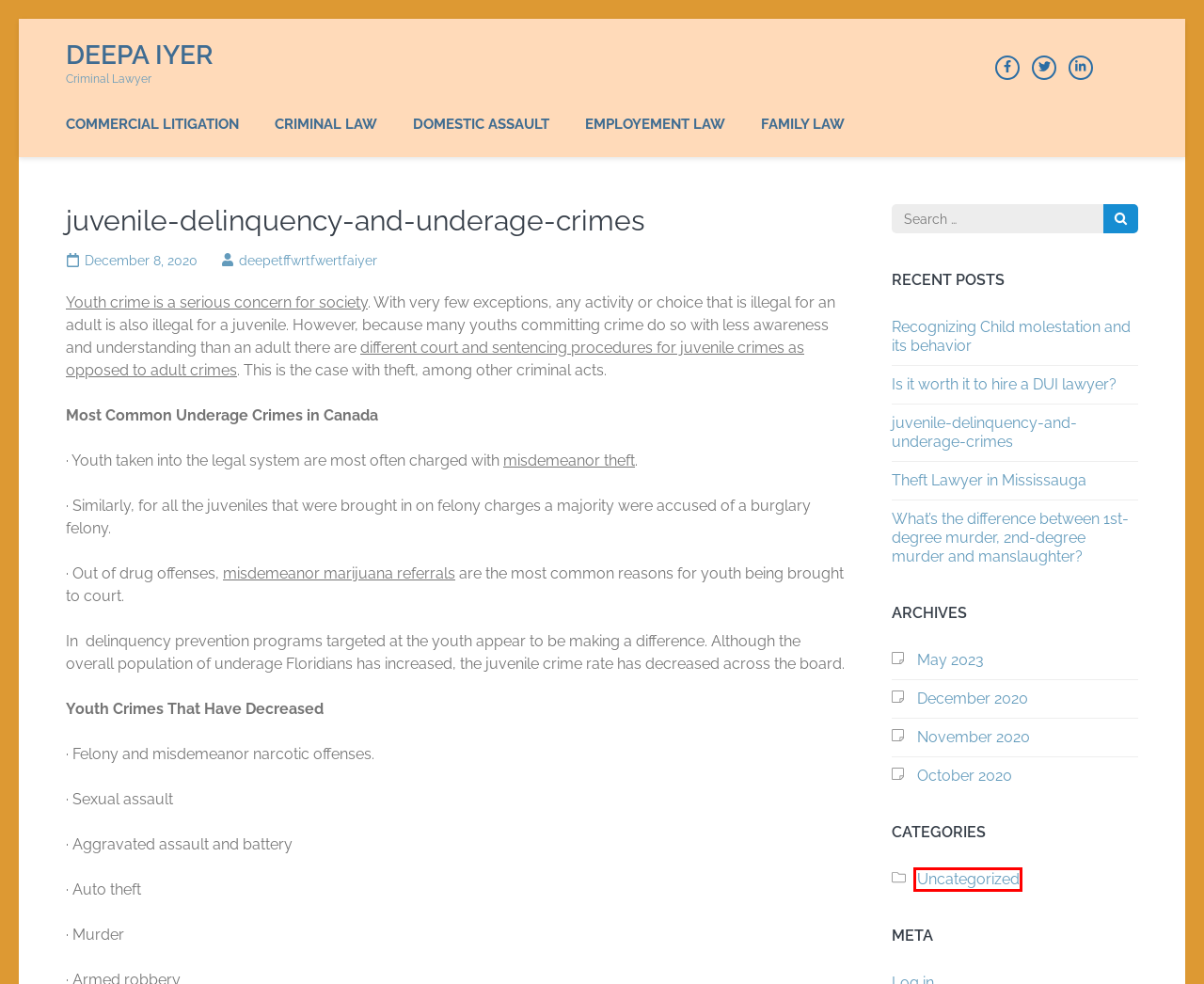Review the screenshot of a webpage which includes a red bounding box around an element. Select the description that best fits the new webpage once the element in the bounding box is clicked. Here are the candidates:
A. Chapter 18.67 COMMERCIAL CANNABIS ACTIVITY
B. Domestic Assault – Deepa Iyer
C. deepetffwrtfwertfaiyer – Deepa Iyer
D. Uncategorized – Deepa Iyer
E. December 2020 – Deepa Iyer
F. What’s the difference between 1st-degree murder, 2nd-degree murder and manslaughter? – Deepa Iyer
G. Family  Law – Deepa Iyer
H. October 2020 – Deepa Iyer

D